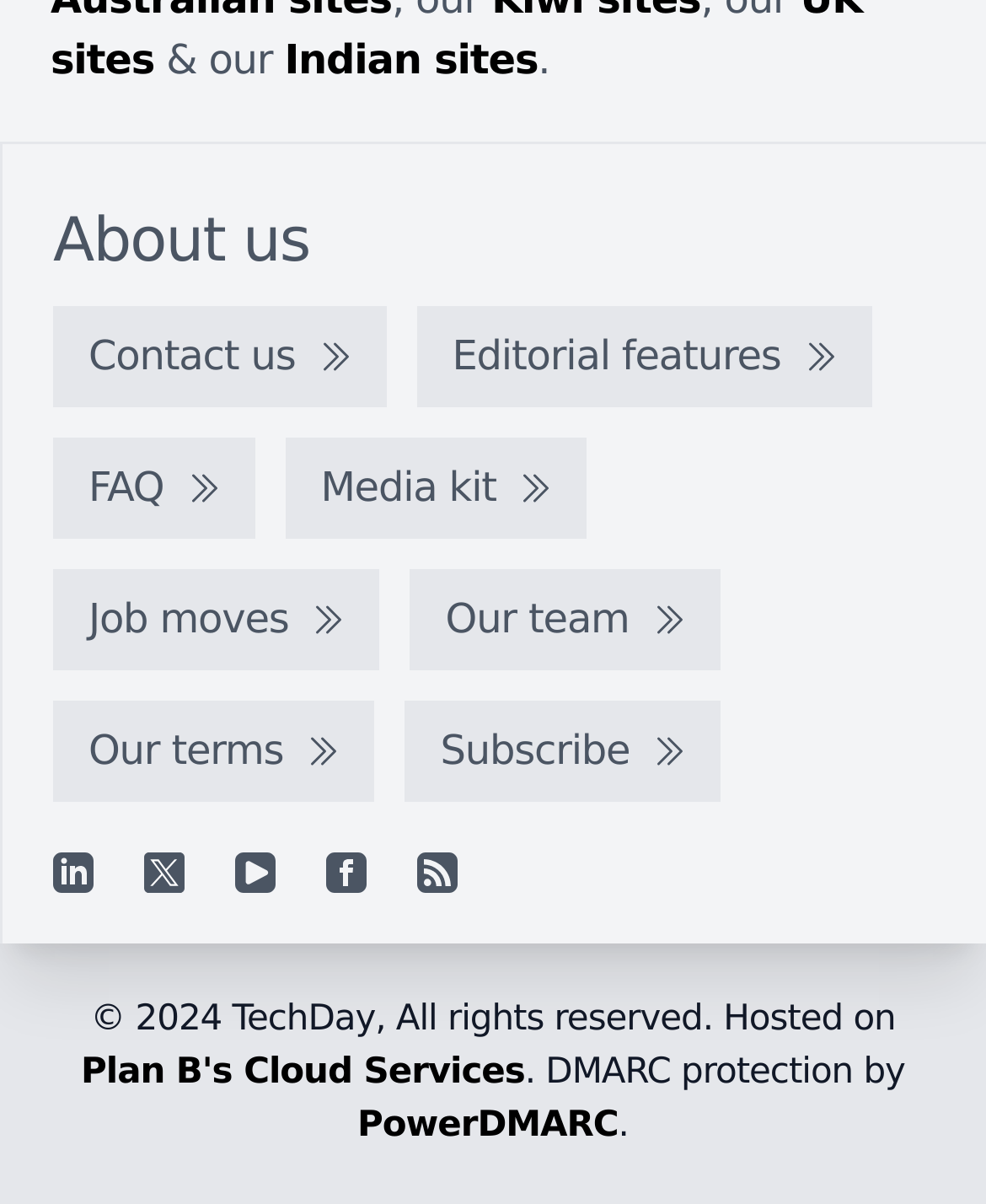Please identify the bounding box coordinates of the region to click in order to complete the given instruction: "View Editorial features". The coordinates should be four float numbers between 0 and 1, i.e., [left, top, right, bottom].

[0.423, 0.255, 0.884, 0.339]